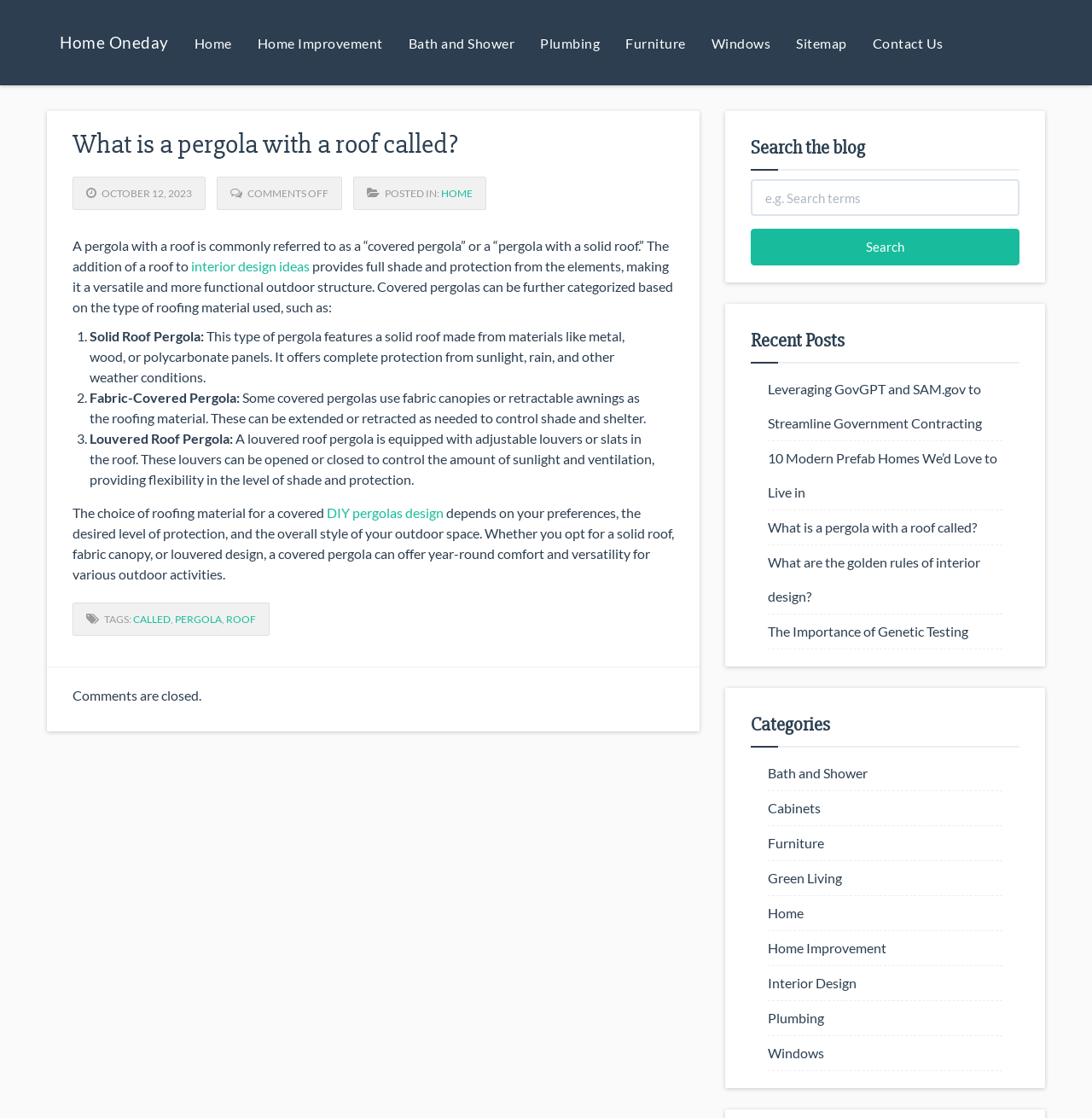Use the information in the screenshot to answer the question comprehensively: What is the tag for the article 'What is a pergola with a roof called?'?

The tags for the article can be found at the bottom of the article section, where it is listed as 'TAGS: CALLED, PERGOLA, ROOF'.